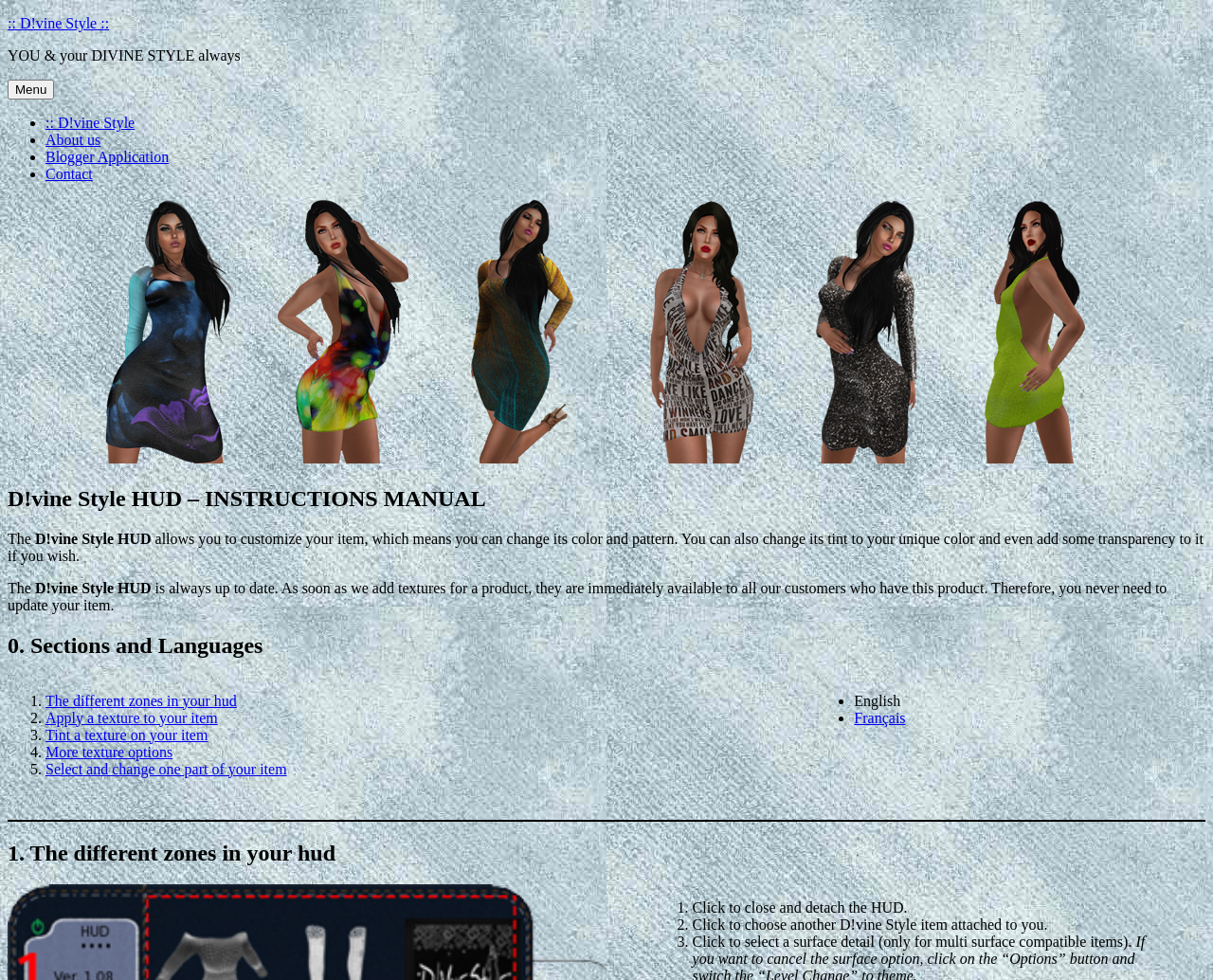Please determine the bounding box of the UI element that matches this description: :: D!vine Style ::. The coordinates should be given as (top-left x, top-left y, bottom-right x, bottom-right y), with all values between 0 and 1.

[0.006, 0.015, 0.09, 0.032]